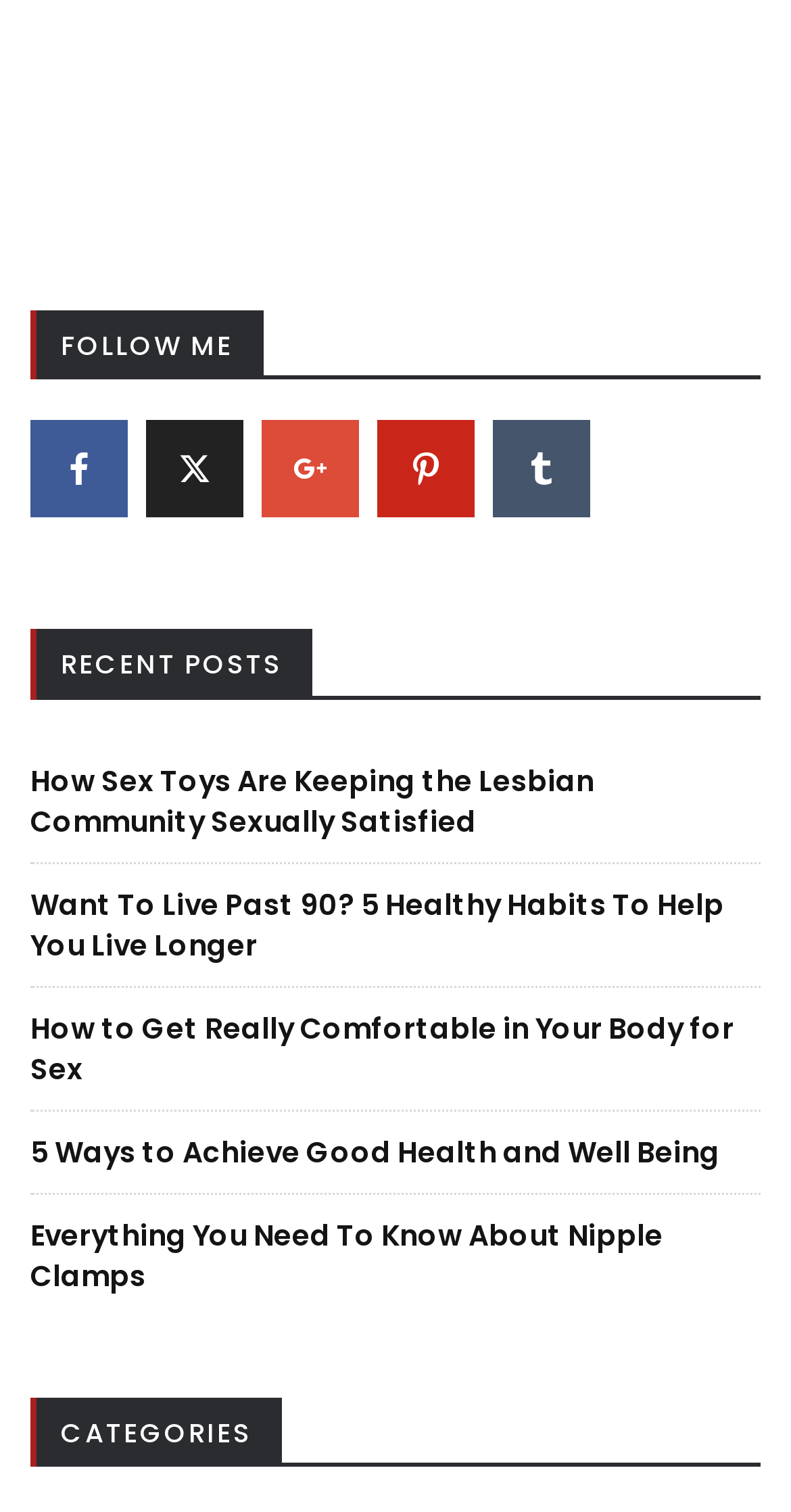Can you provide the bounding box coordinates for the element that should be clicked to implement the instruction: "Follow me on twitter"?

[0.185, 0.278, 0.308, 0.342]